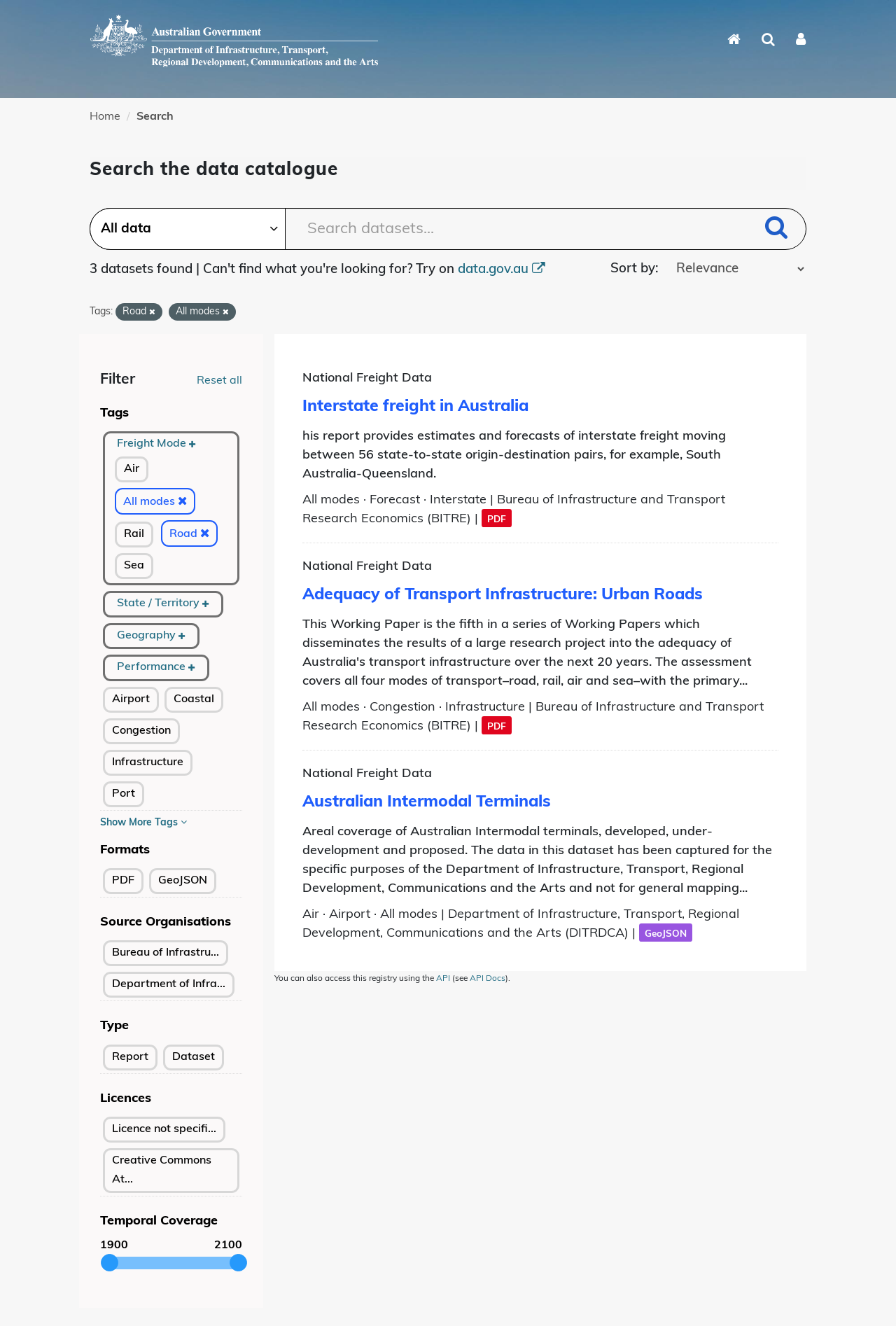Locate the bounding box coordinates of the element to click to perform the following action: 'Filter by Road'. The coordinates should be given as four float values between 0 and 1, in the form of [left, top, right, bottom].

[0.137, 0.231, 0.166, 0.239]